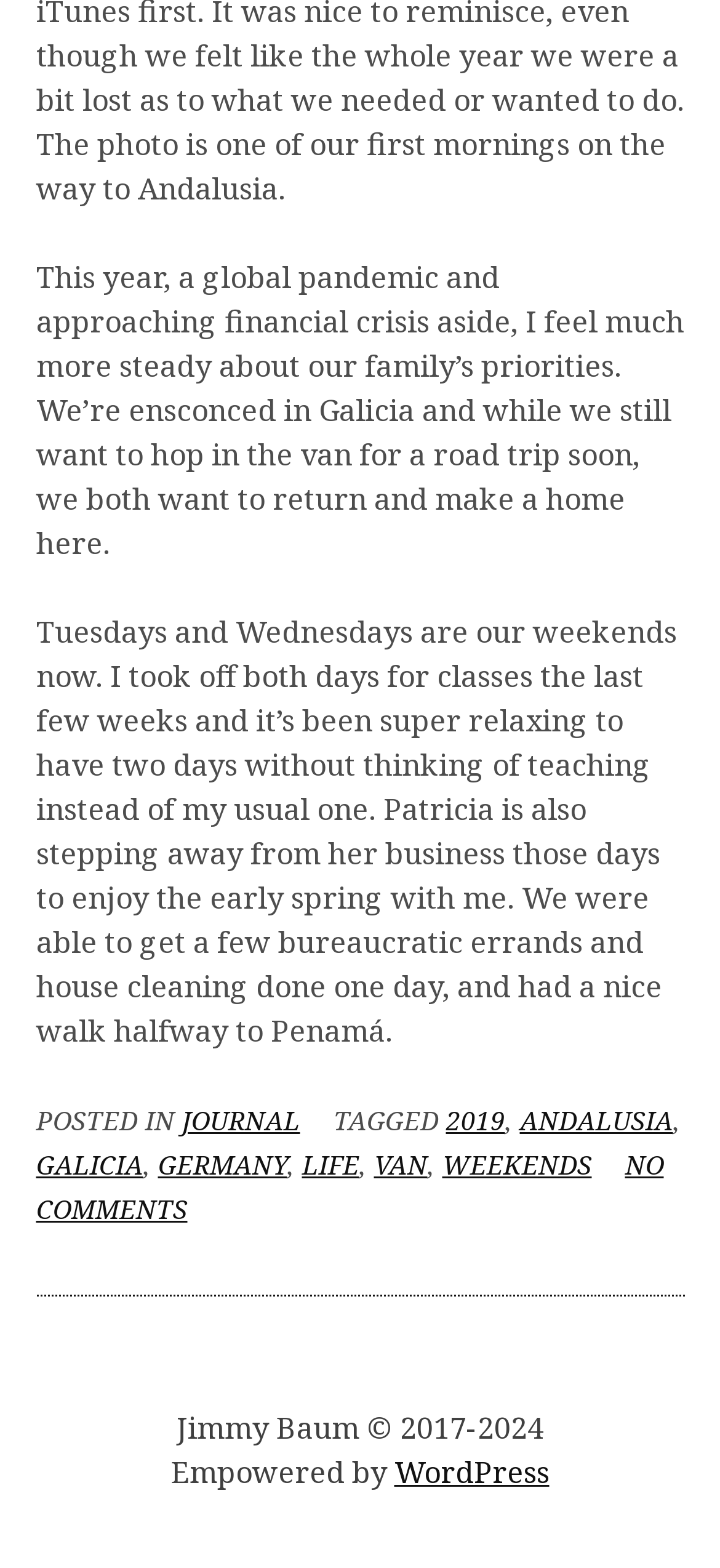Provide a one-word or short-phrase response to the question:
What is the author's current location?

Galicia